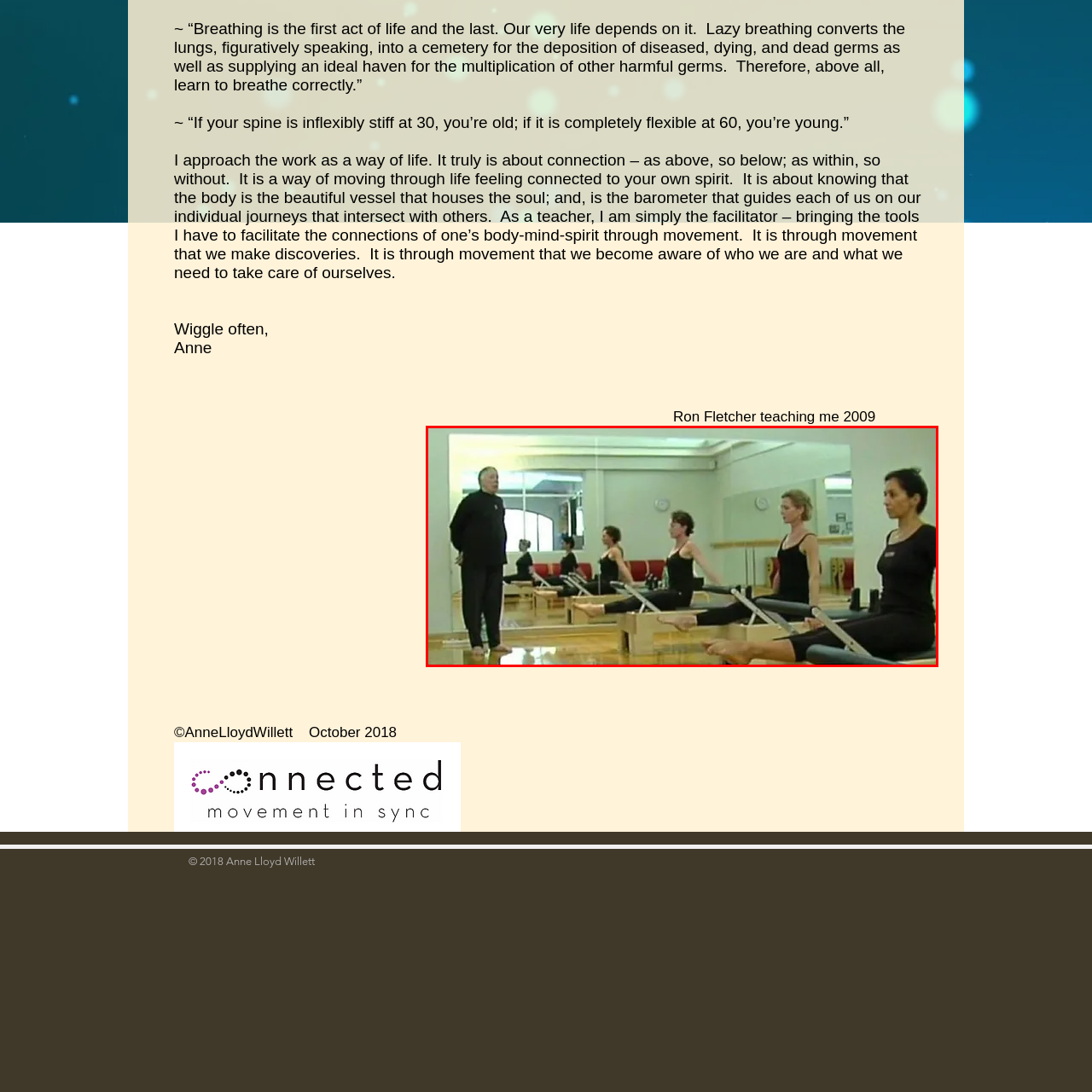Analyze the picture within the red frame, Who is the significant figure in the Pilates community associated with this photograph? 
Provide a one-word or one-phrase response.

Ron Fletcher